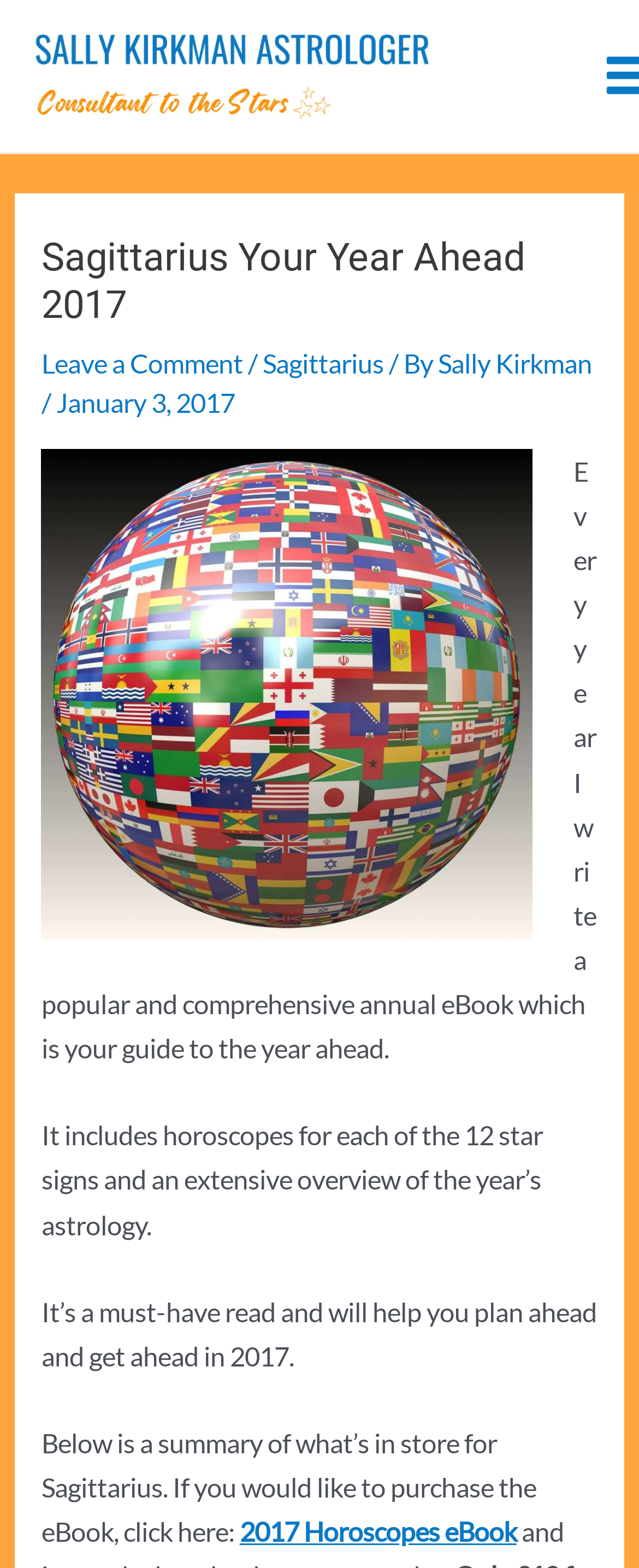Illustrate the webpage thoroughly, mentioning all important details.

The webpage is about Sagittarius' year ahead in 2017, written by Sally Kirkman. At the top, there is a link to the author's name, accompanied by a small image of Sally Kirkman. Below this, there is a large header that reads "Sagittarius Your Year Ahead 2017". 

To the right of the header, there are three links: "Leave a Comment", "Sagittarius", and "Sally Kirkman", separated by forward slashes. The date "January 3, 2017" is also located in this area. 

Below the header, there is a large image related to Sagittarius 2017. The main content of the page is a series of four paragraphs that describe the annual eBook, which includes horoscopes for each of the 12 star signs and an overview of the year's astrology. The text explains that the eBook is a must-have read to help plan ahead and get ahead in 2017.

At the bottom of the page, there is a summary of what's in store for Sagittarius, followed by a link to purchase the eBook, labeled "2017 Horoscopes eBook".